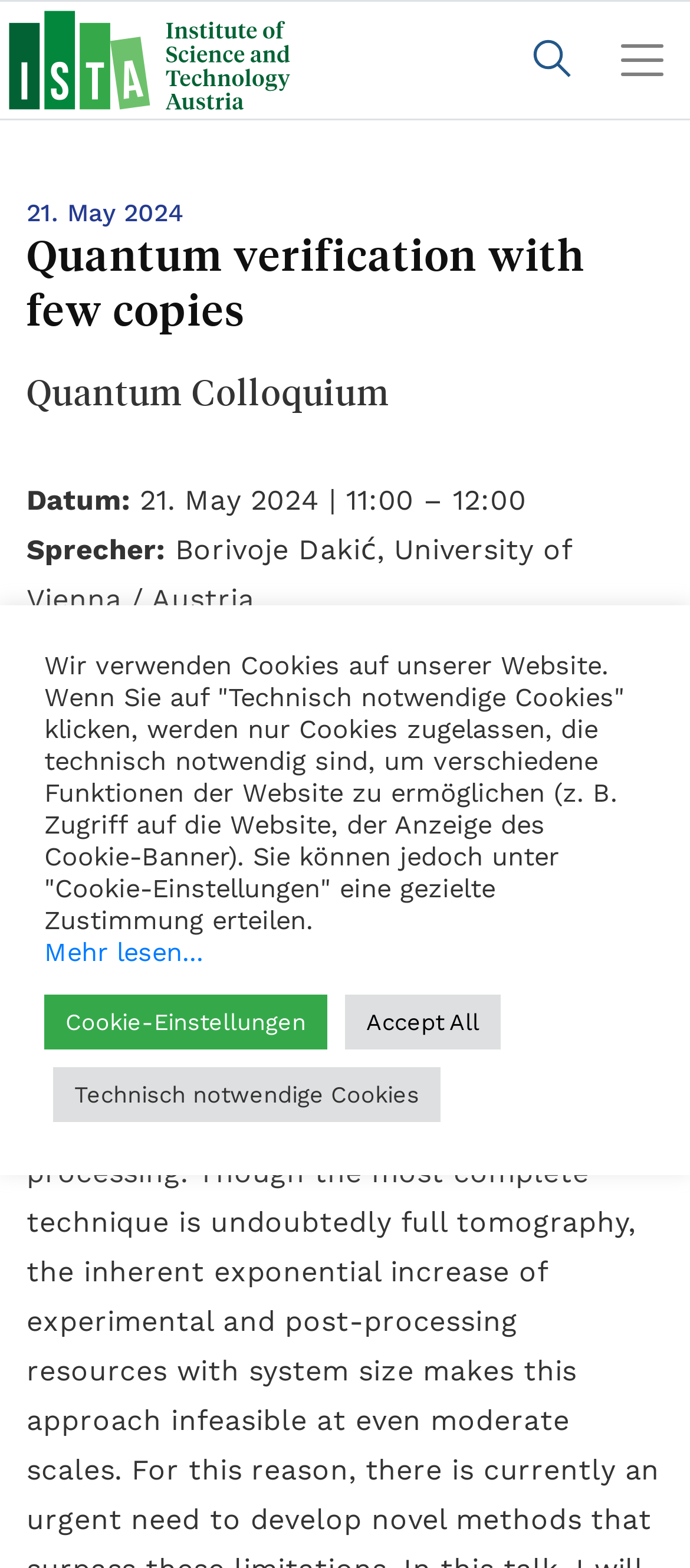What is the time of the event? Based on the image, give a response in one word or a short phrase.

11:00 – 12:00